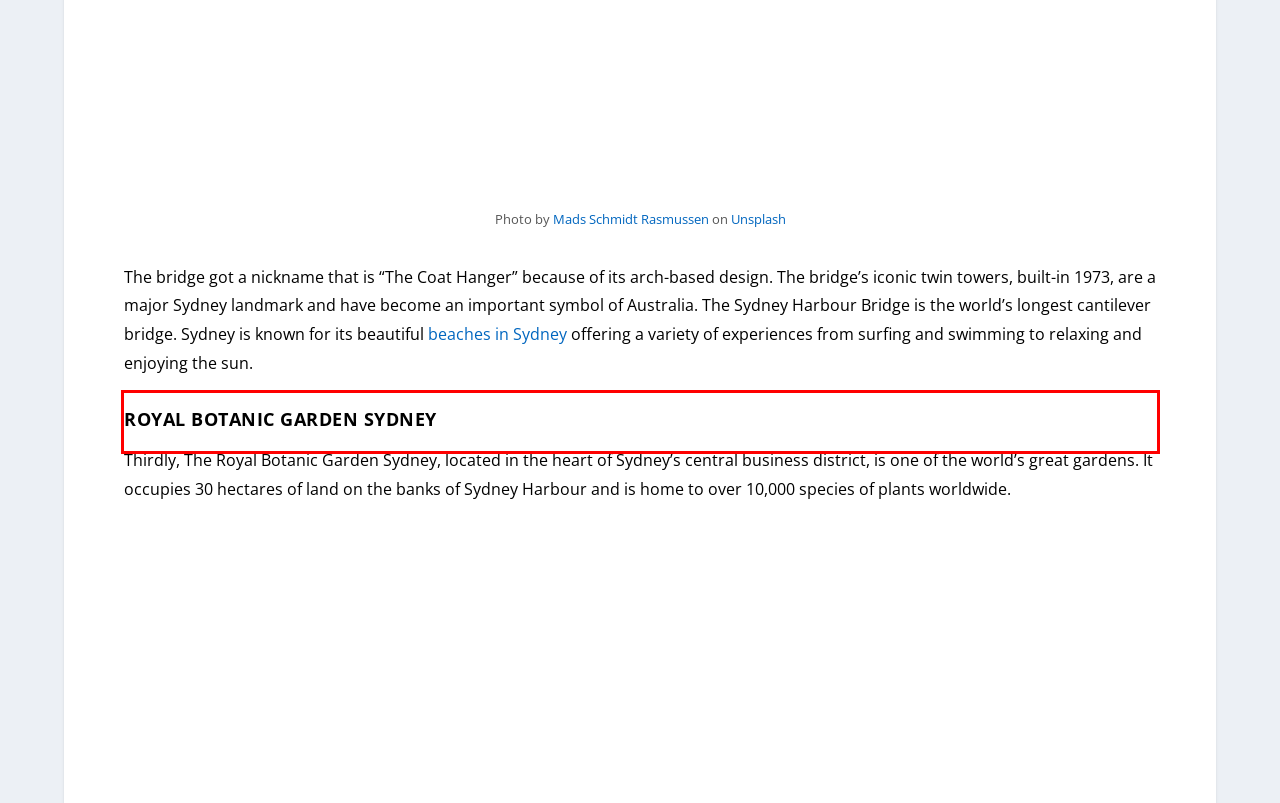Please perform OCR on the text content within the red bounding box that is highlighted in the provided webpage screenshot.

Thirdly, The Royal Botanic Garden Sydney, located in the heart of Sydney’s central business district, is one of the world’s great gardens. It occupies 30 hectares of land on the banks of Sydney Harbour and is home to over 10,000 species of plants worldwide.